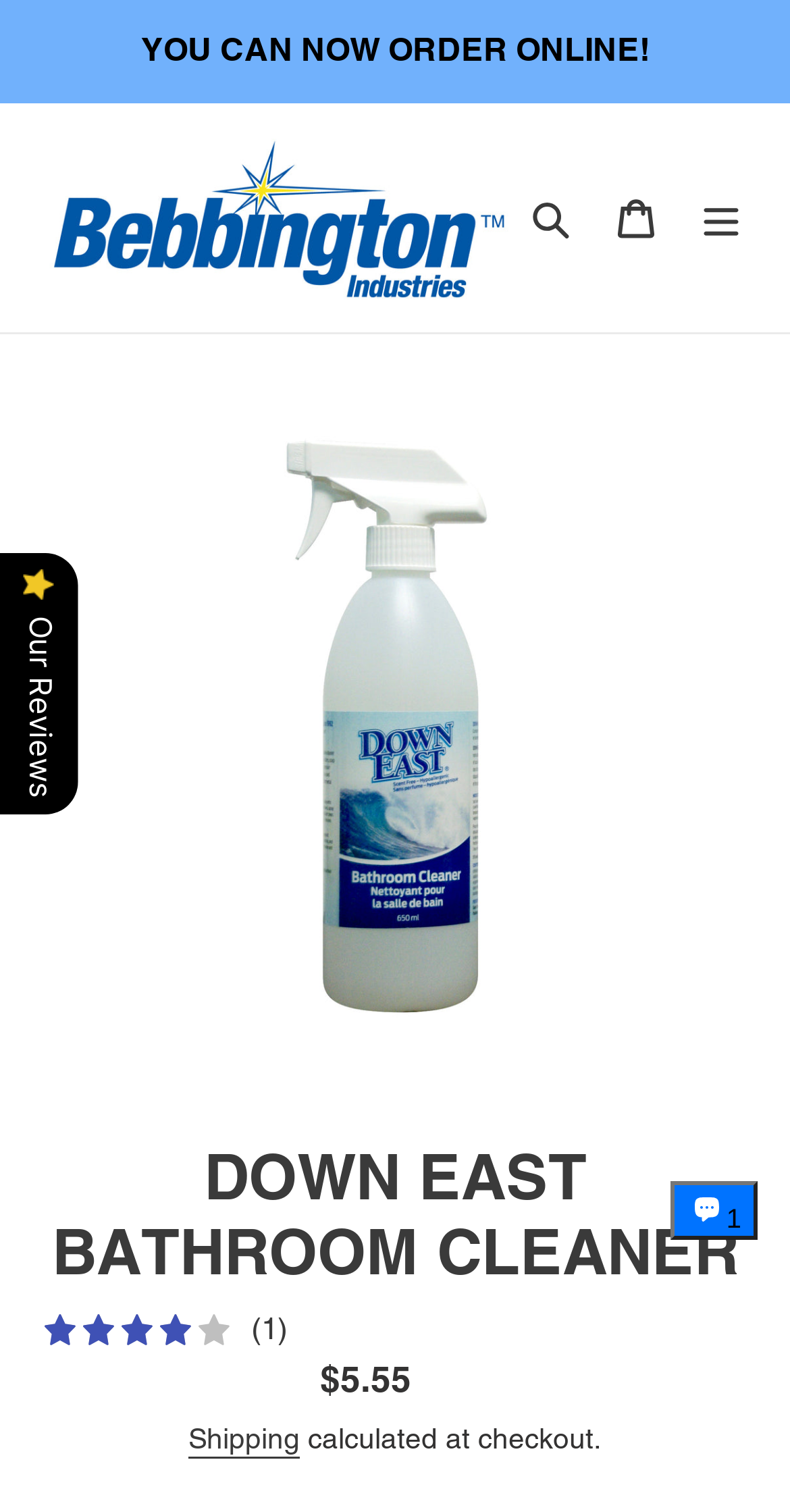Given the description of a UI element: "1", identify the bounding box coordinates of the matching element in the webpage screenshot.

[0.848, 0.781, 0.959, 0.82]